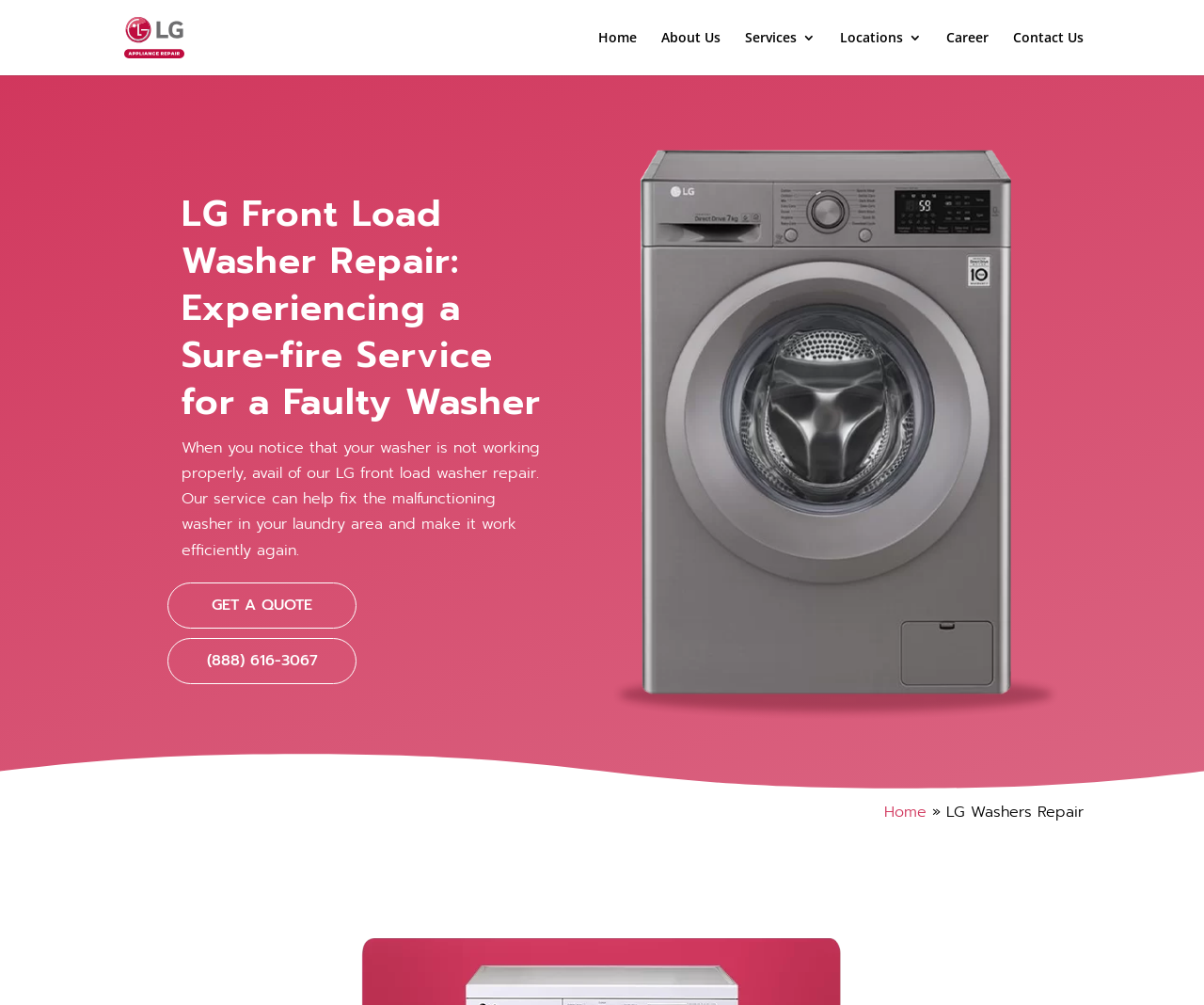Please identify the bounding box coordinates of the element's region that needs to be clicked to fulfill the following instruction: "View the 'Locations' page". The bounding box coordinates should consist of four float numbers between 0 and 1, i.e., [left, top, right, bottom].

[0.698, 0.031, 0.766, 0.075]